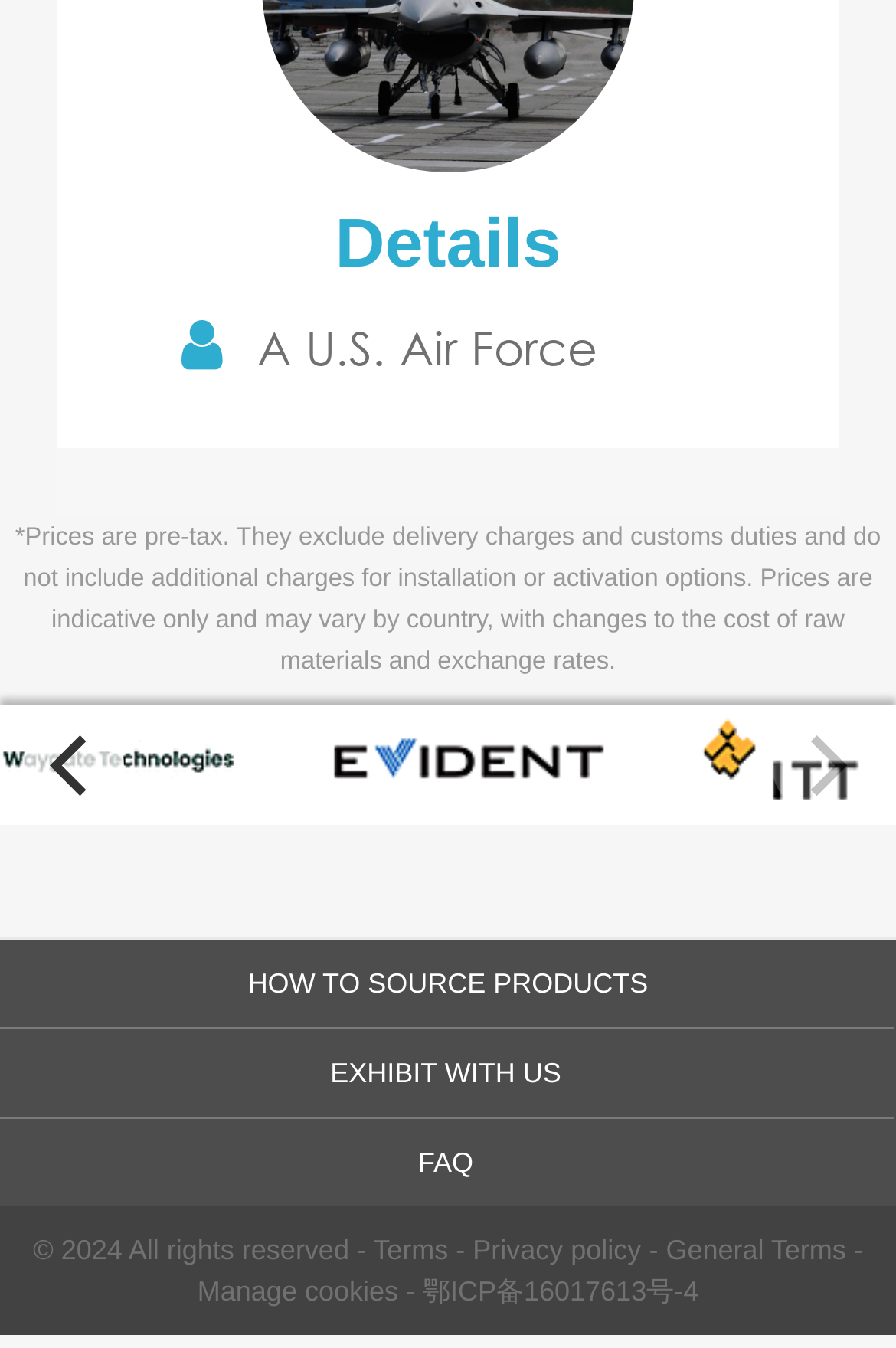Provide a one-word or short-phrase answer to the question:
What is the purpose of the 'Manage cookies' link?

Cookie management